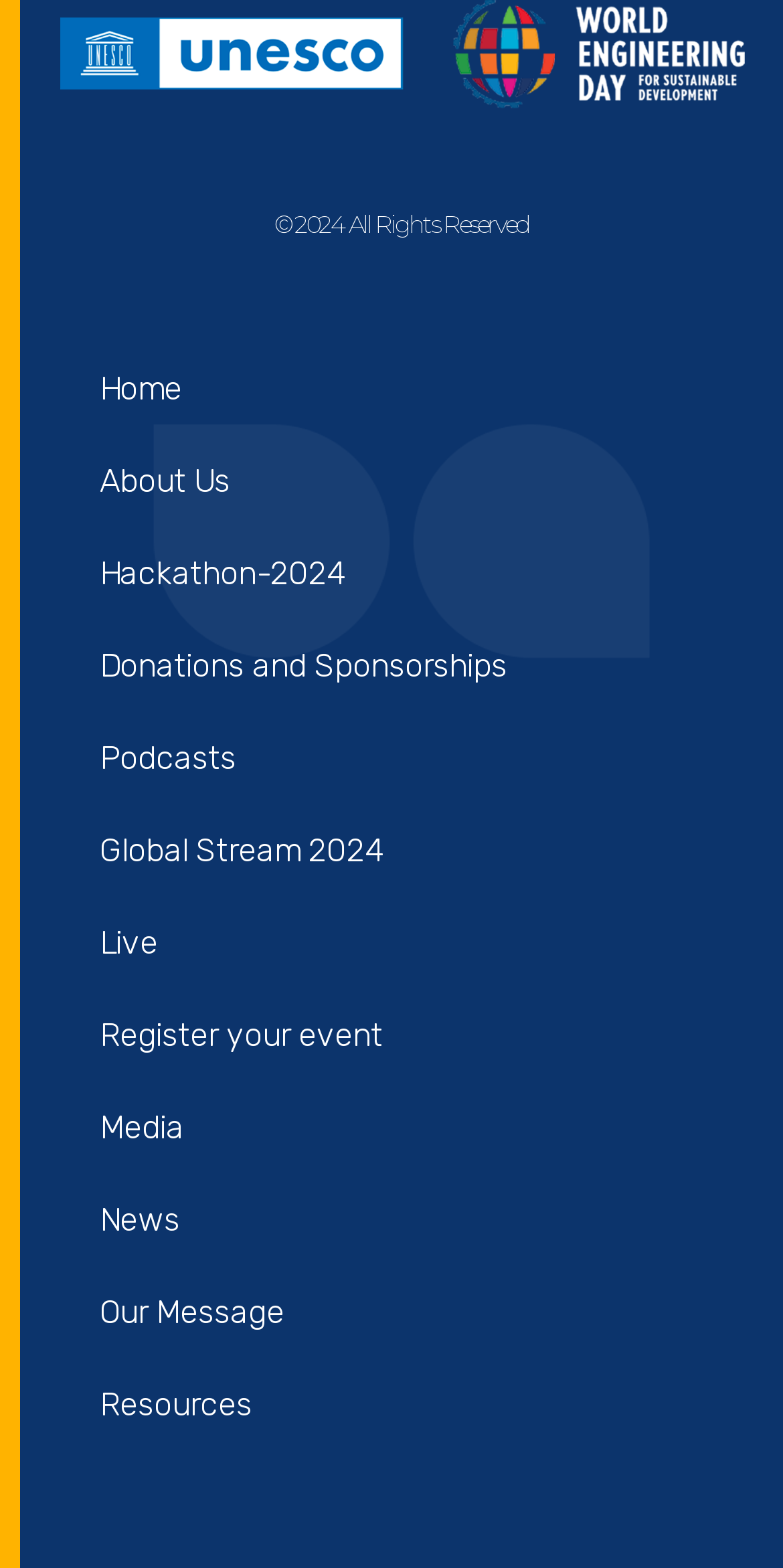Please determine the bounding box of the UI element that matches this description: Photo. The coordinates should be given as (top-left x, top-left y, bottom-right x, bottom-right y), with all values between 0 and 1.

None